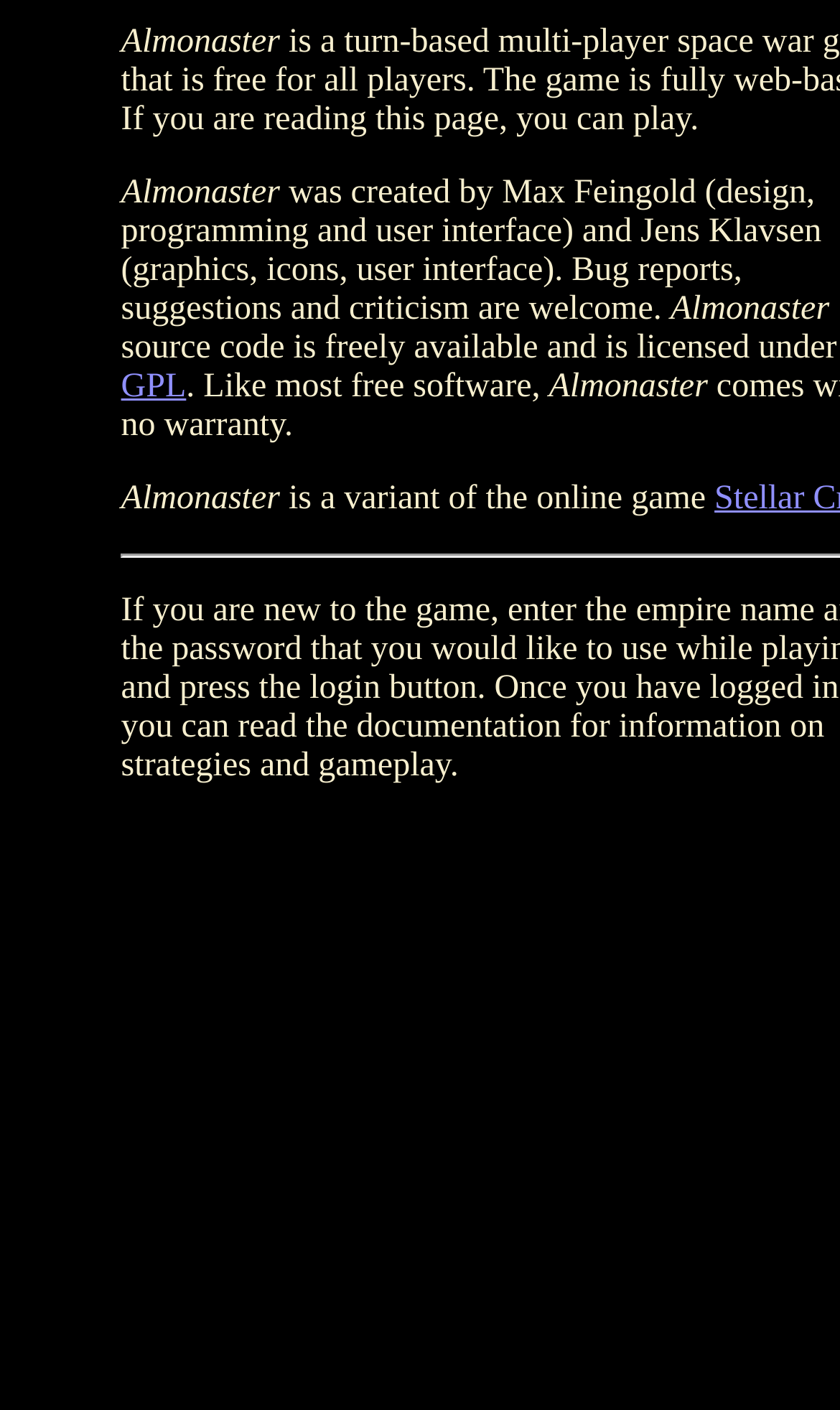Please specify the bounding box coordinates in the format (top-left x, top-left y, bottom-right x, bottom-right y), with values ranging from 0 to 1. Identify the bounding box for the UI component described as follows: Stellar Crisis

[0.144, 0.351, 0.97, 0.408]